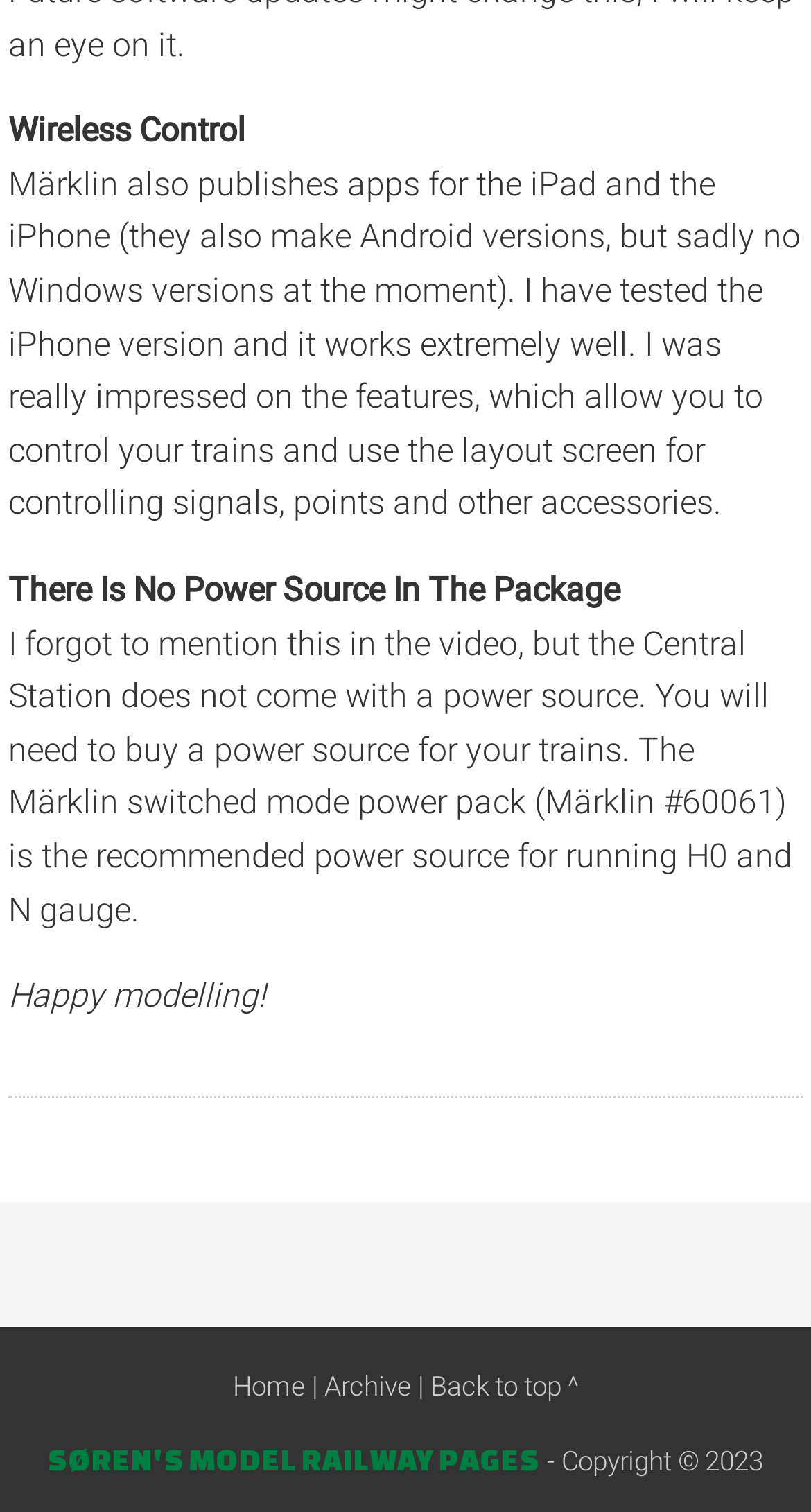Determine the bounding box coordinates for the UI element with the following description: "Back to top ^". The coordinates should be four float numbers between 0 and 1, represented as [left, top, right, bottom].

[0.531, 0.906, 0.713, 0.927]